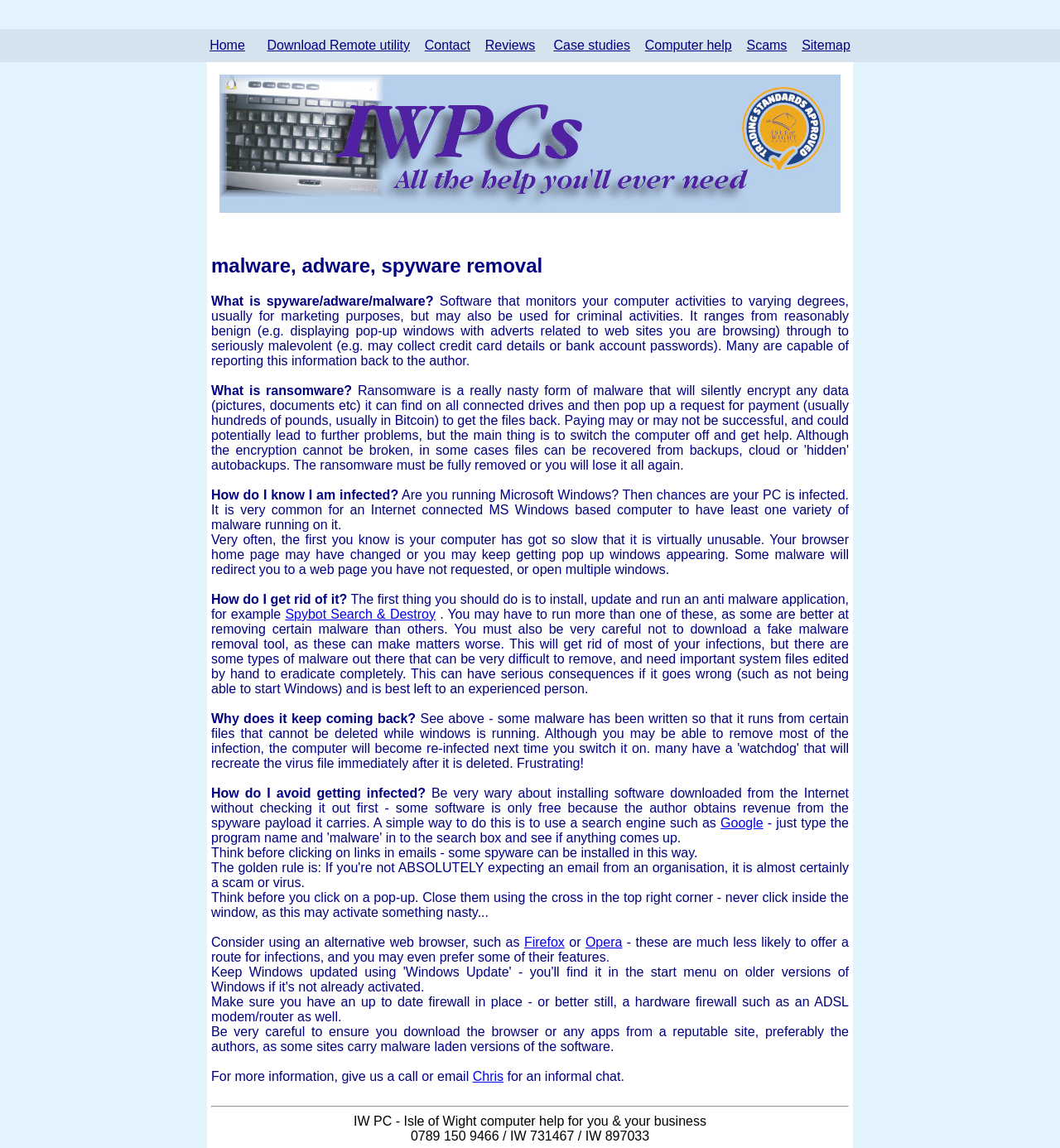Create an elaborate caption for the webpage.

This webpage is about Isle of Wight computer help, focusing on malware, adware, spyware removal, and computer repair services. At the top, there is a navigation menu with links to "Home", "Download Remote utility", "Contact", "Reviews", "Case studies", "Computer help", "Scams", and "Sitemap". Below the menu, there is an image related to Isle of Wight computer help.

The main content of the webpage is divided into sections, each with a heading. The first section explains what spyware, adware, and malware are, describing their effects on computers. The next section discusses ransomware, followed by a section on how to know if your computer is infected. 

The webpage then provides guidance on how to get rid of malware, recommending the use of anti-malware applications and warning against downloading fake removal tools. It also explains why malware can keep coming back and offers tips on how to avoid getting infected, such as being cautious when installing software, clicking on links, and using alternative web browsers like Firefox or Opera.

Additionally, the webpage advises users to have an up-to-date firewall, download software from reputable sites, and be careful when clicking on pop-ups. At the bottom, there is a call to action, encouraging users to contact "Chris" for more information or an informal chat. The webpage ends with a separator line and a footer section containing the company's name, phone numbers, and a tagline "Isle of Wight computer help for you & your business".